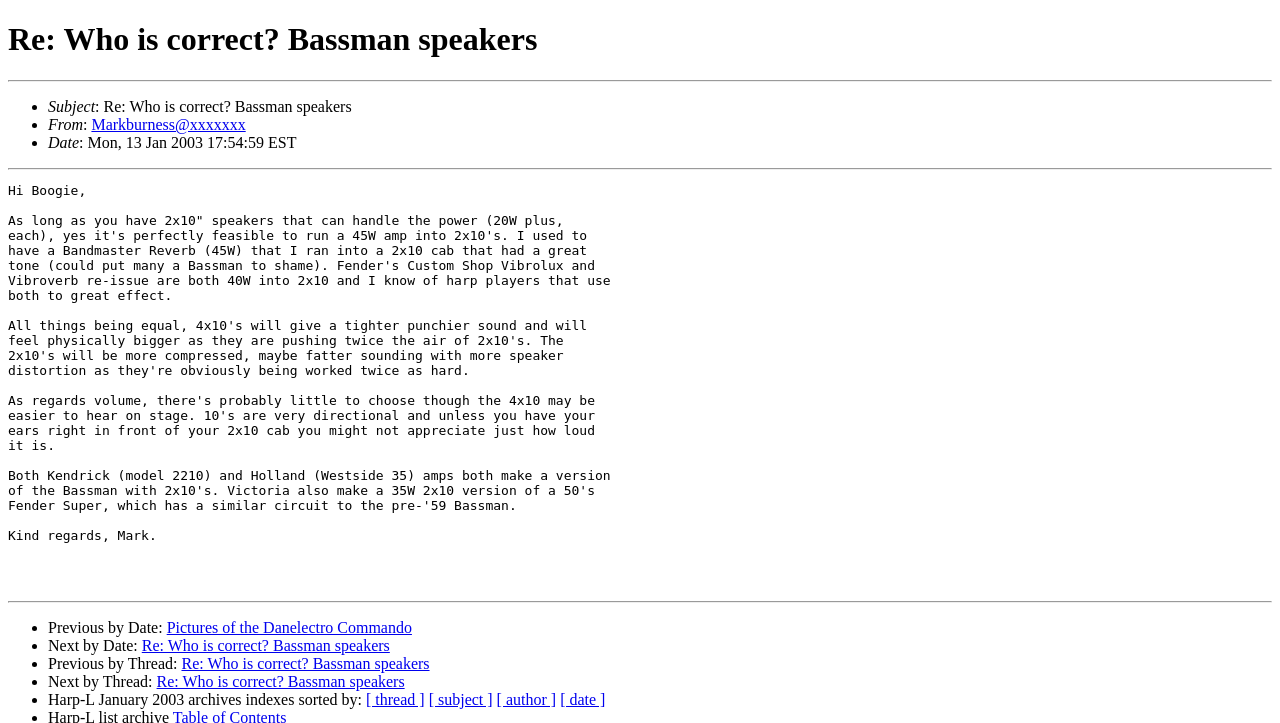Please determine the bounding box coordinates of the area that needs to be clicked to complete this task: 'Click on the link to view the next message by date'. The coordinates must be four float numbers between 0 and 1, formatted as [left, top, right, bottom].

[0.111, 0.881, 0.305, 0.904]